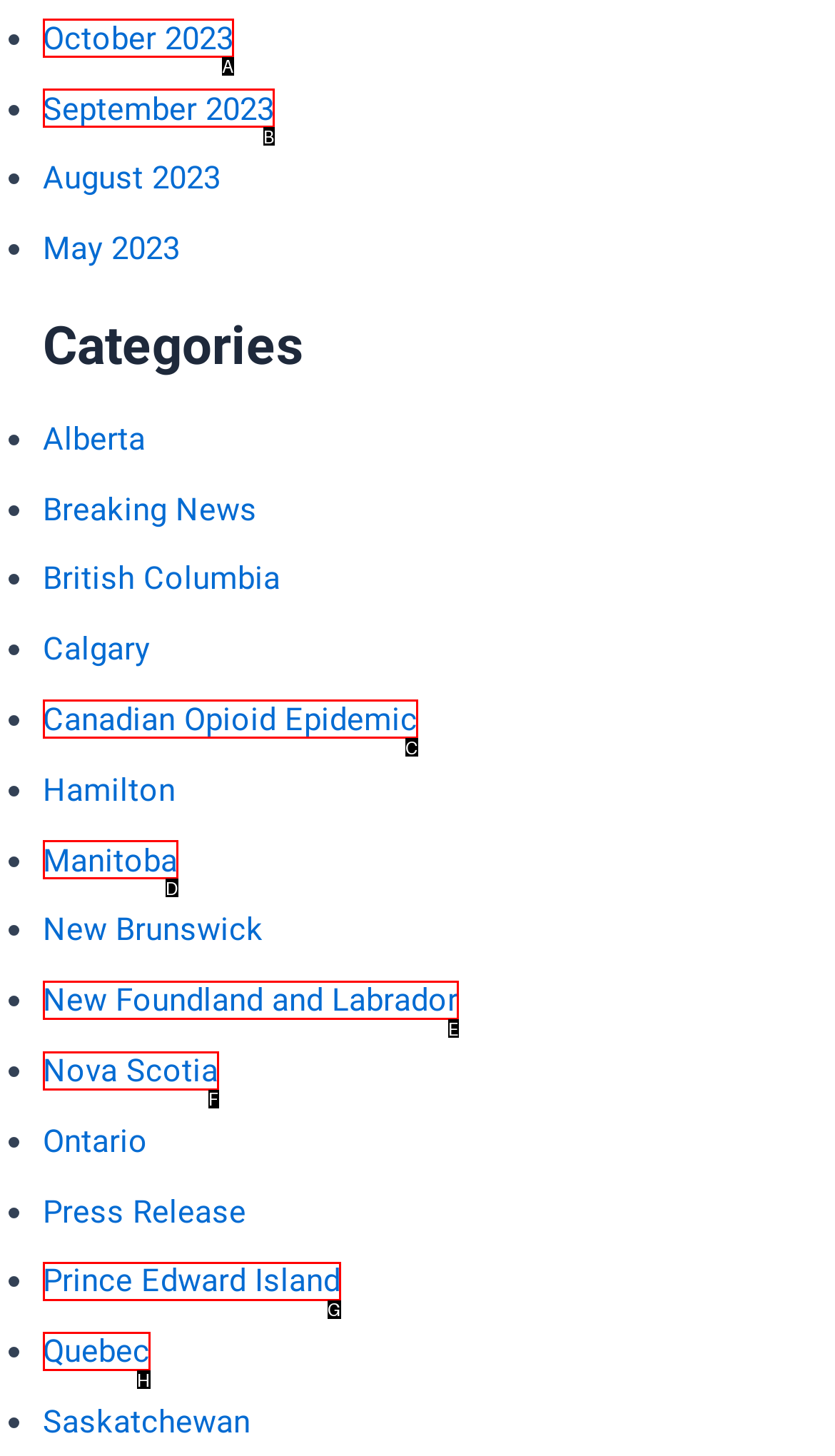Determine the UI element that matches the description: New Foundland and Labrador
Answer with the letter from the given choices.

E